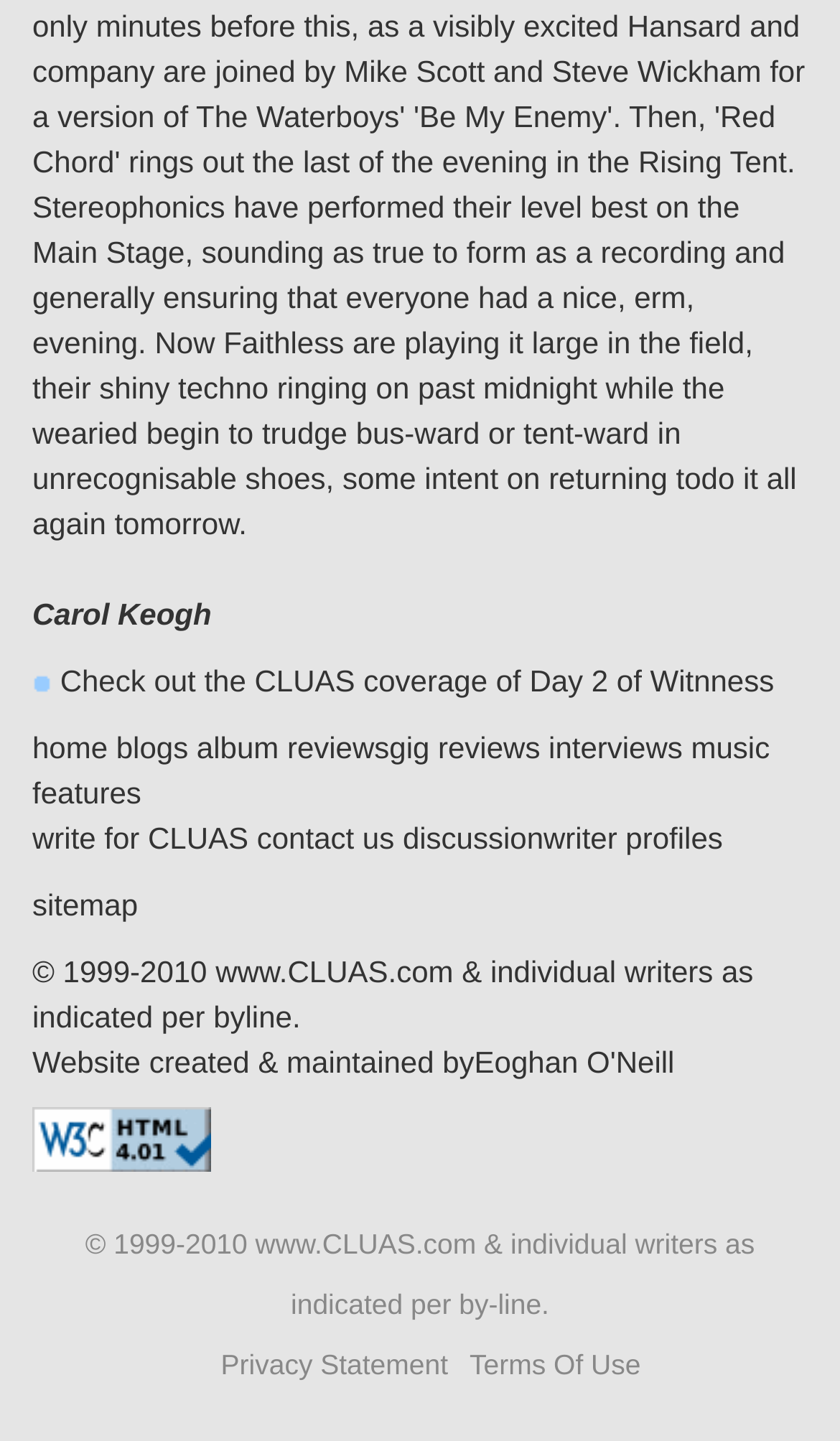What is the name of the website creator?
Please answer the question with as much detail as possible using the screenshot.

The website creator's name is mentioned in the link element with the text 'Eoghan O'Neill' at coordinates [0.565, 0.725, 0.803, 0.749].